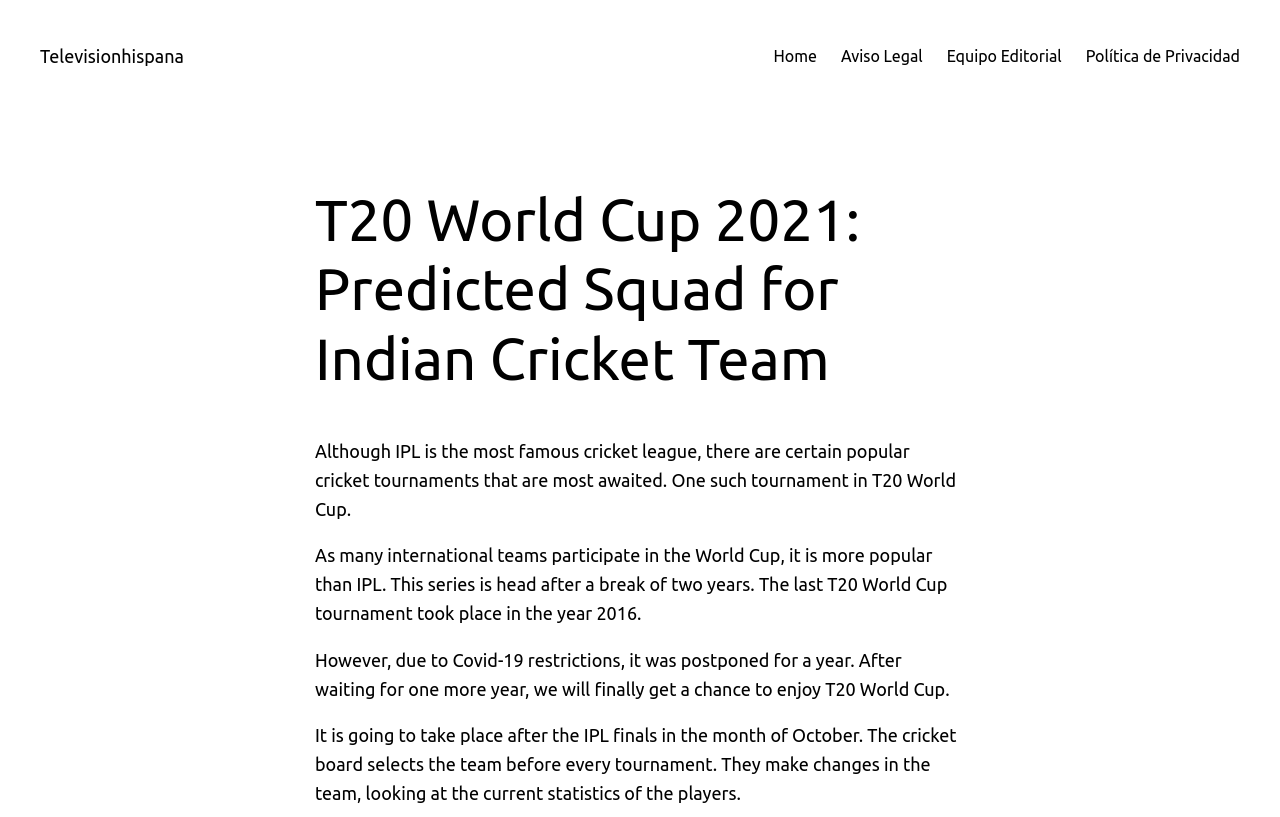Offer an extensive depiction of the webpage and its key elements.

The webpage is about the T20 World Cup 2021, specifically focusing on the predicted squad for the Indian cricket team. At the top left corner, there is a link to the website's homepage, "Televisionhispana". On the top right corner, there are four links: "Home", "Aviso Legal", "Equipo Editorial", and "Política de Privacidad", arranged horizontally.

Below the links, there is a prominent heading that reads "T20 World Cup 2021: Predicted Squad for Indian Cricket Team". Underneath the heading, there are four paragraphs of text that discuss the popularity of the T20 World Cup, its history, and the upcoming tournament. The text explains that the T20 World Cup is more popular than the IPL, and that the tournament was postponed due to Covid-19 restrictions. It also mentions that the cricket board selects the team before every tournament, considering the current statistics of the players.

The text is arranged in a single column, with each paragraph following the previous one vertically. There are no images on the page. Overall, the webpage appears to be a news article or blog post discussing the T20 World Cup and the Indian cricket team.